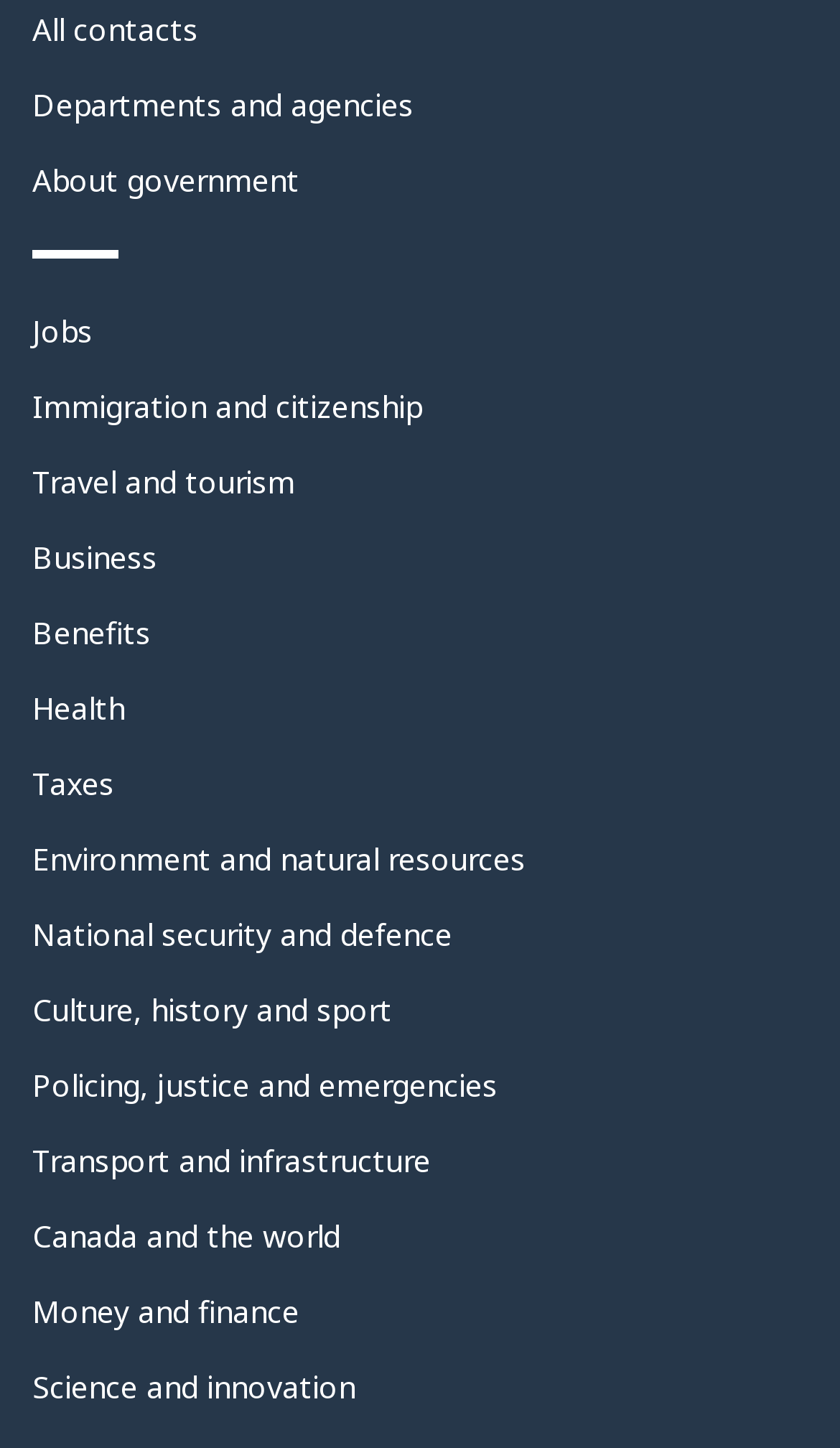Please find the bounding box coordinates of the section that needs to be clicked to achieve this instruction: "Get information on immigration and citizenship".

[0.038, 0.266, 0.503, 0.294]